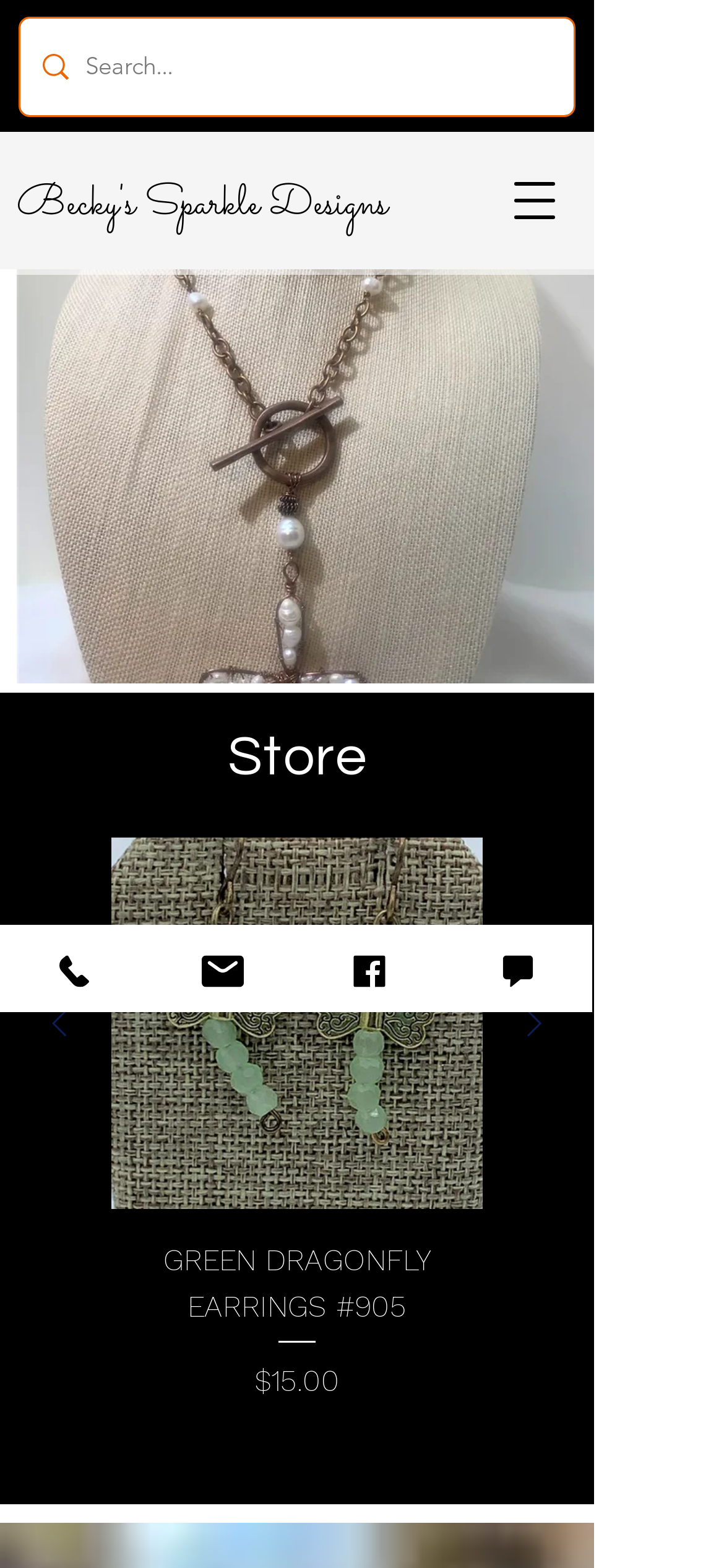Find the bounding box of the web element that fits this description: "Facebook".

[0.545, 0.59, 0.818, 0.645]